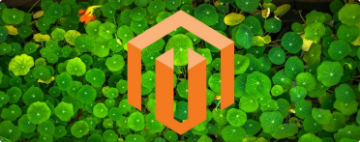Identify and describe all the elements present in the image.

The image features the distinctive logo of Magento, a popular eCommerce platform, prominently displayed against a vibrant backdrop of lush green foliage. The logo is composed of a bold, stylized "M" that features an orange hue, symbolizing creativity and energy, which contrasts beautifully with the deep greens of the background. This setting evokes a sense of growth and vitality, aligning with Magento’s mission to empower businesses in the digital marketplace. The overall composition suggests a connection between nature and technology, highlighting how Magento facilitates growth for online retailers while fostering a dynamic eCommerce environment.